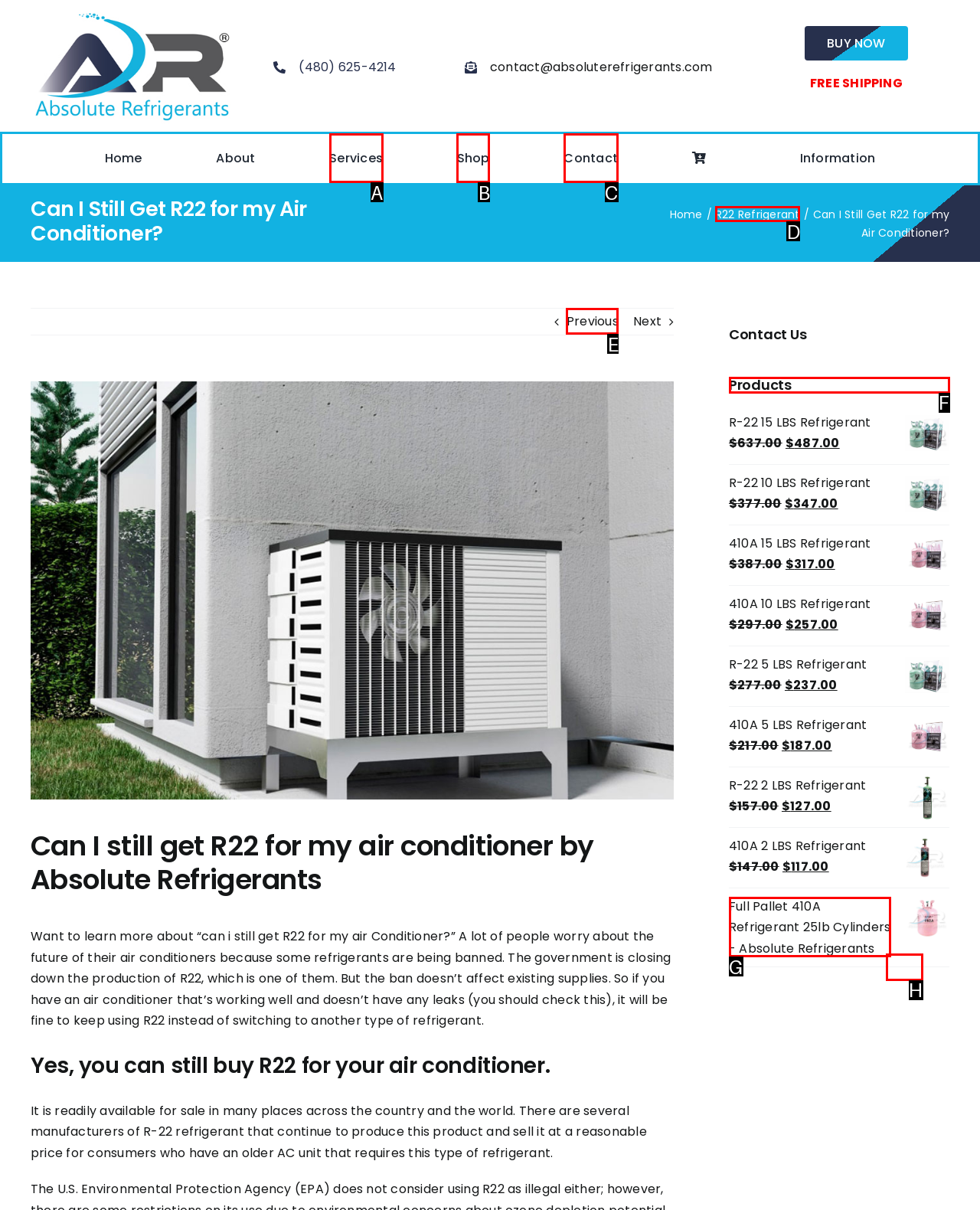Select the proper HTML element to perform the given task: View products Answer with the corresponding letter from the provided choices.

F